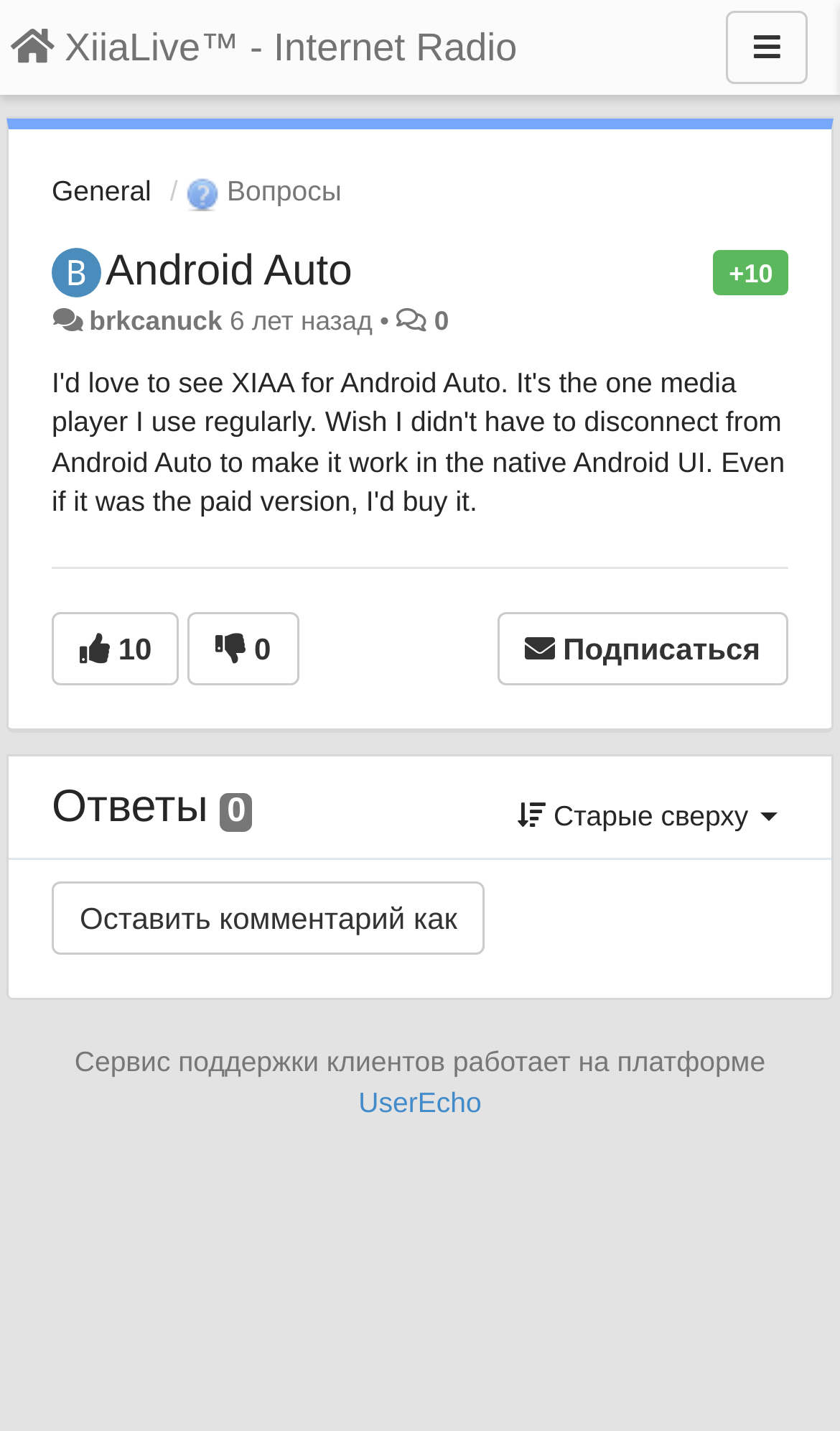Provide the bounding box coordinates of the UI element this sentence describes: "Старые сверху".

[0.603, 0.542, 0.938, 0.6]